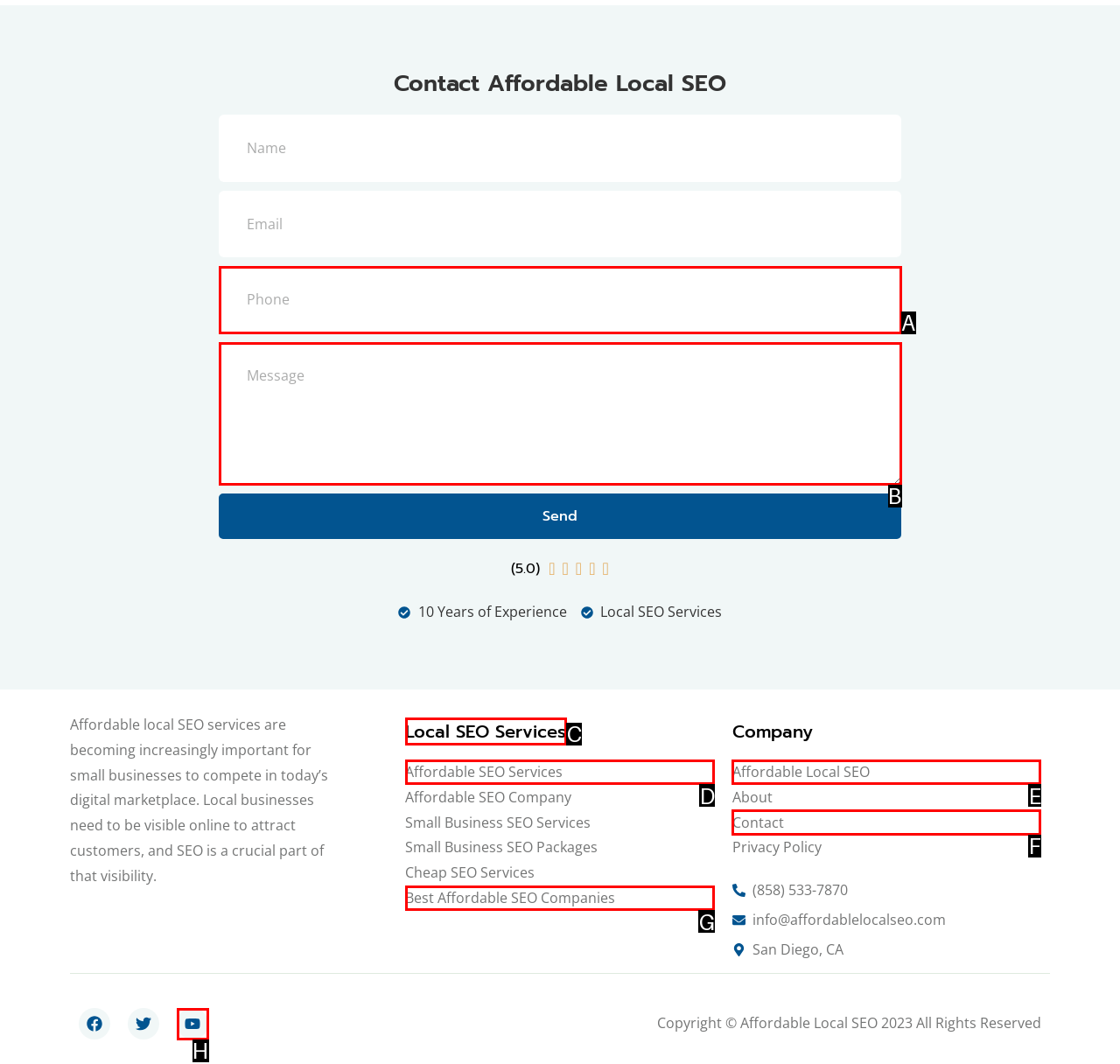Identify the HTML element to click to fulfill this task: Click on Local SEO Services
Answer with the letter from the given choices.

C